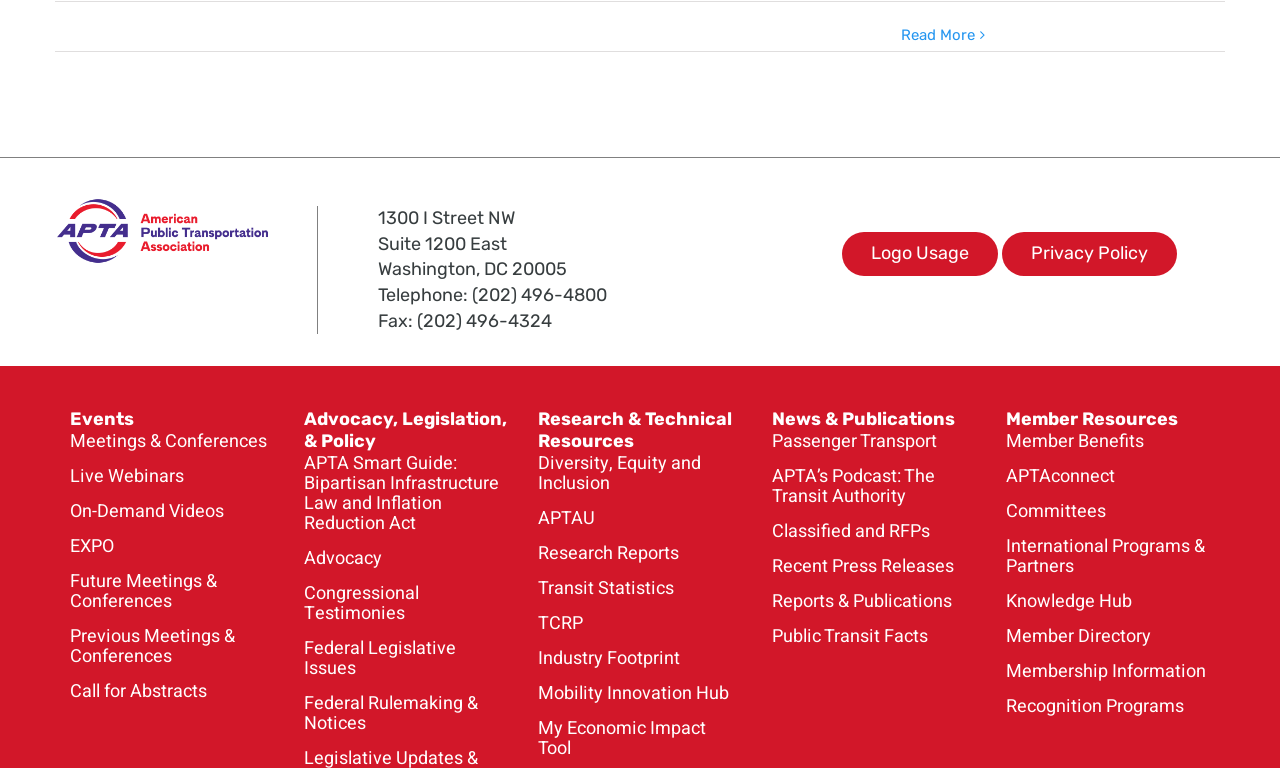Answer the following query concisely with a single word or phrase:
What is the link to the 'Meetings & Conferences' page?

Meetings & Conferences